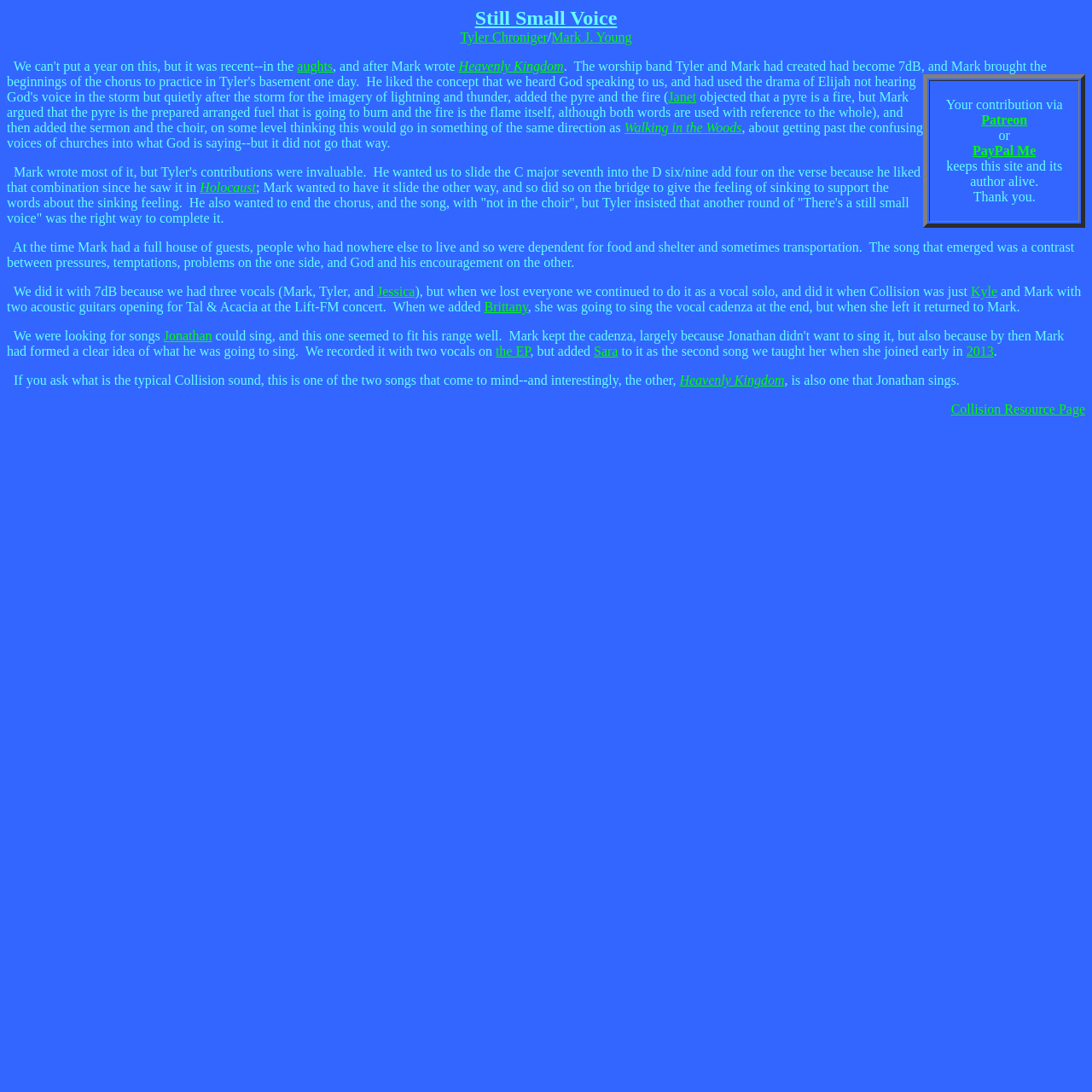How many vocals were there in the song initially?
Based on the image, give a one-word or short phrase answer.

Three